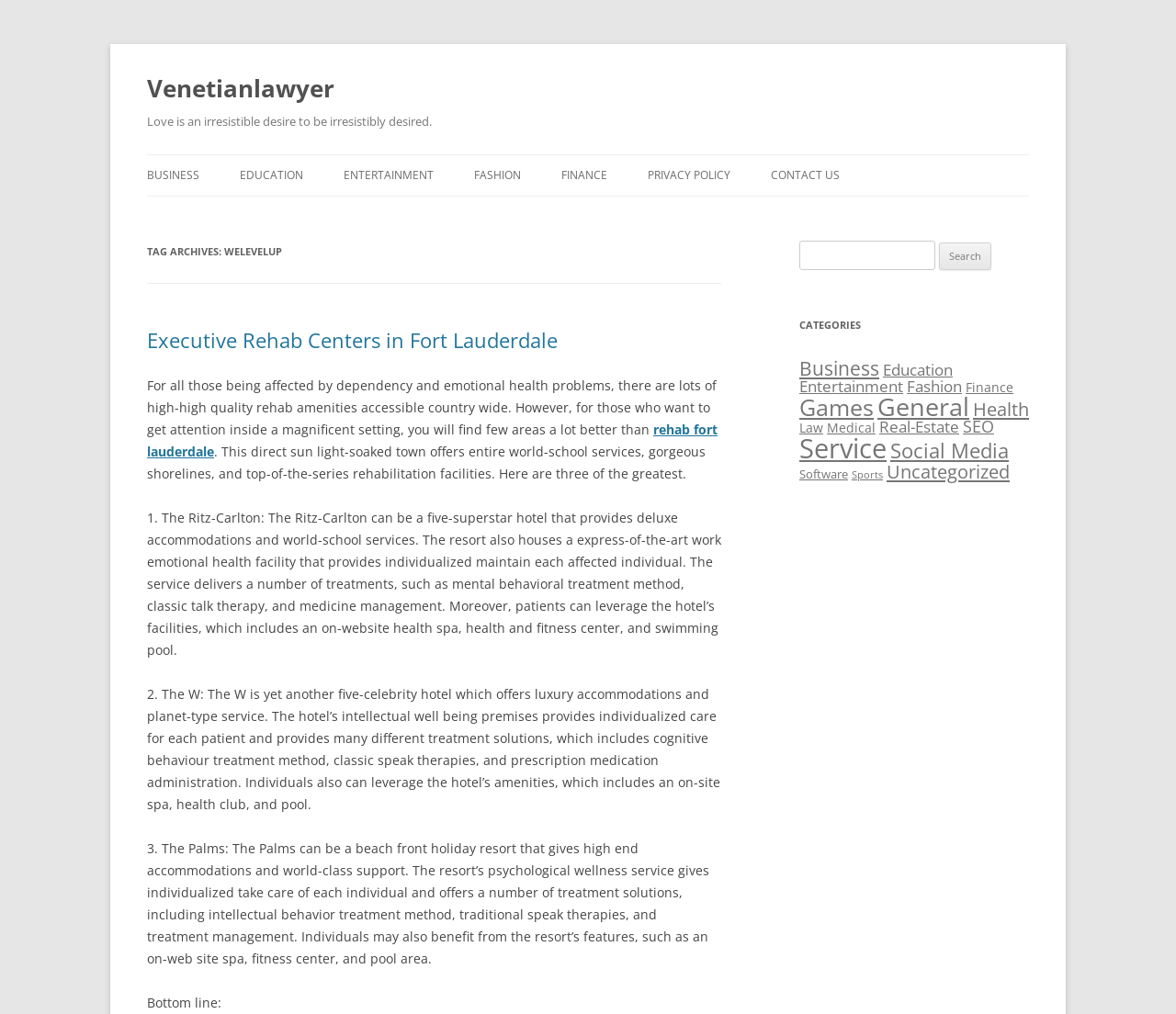Create an in-depth description of the webpage, covering main sections.

The webpage is titled "welevelup | Venetianlawyer" and features a prominent heading "Venetianlawyer" at the top left corner. Below this heading is a quote "Love is an irresistible desire to be irresistibly desired." 

The main navigation menu is located at the top center of the page, with links to various categories such as "BUSINESS", "EDUCATION", "ENTERTAINMENT", and more. 

On the left side of the page, there is a section dedicated to "TAG ARCHIVES: WELEVELUP" with a heading "Executive Rehab Centers in Fort Lauderdale". This section contains a brief introduction to rehab centers in Fort Lauderdale, followed by descriptions of three luxury rehab facilities: The Ritz-Carlton, The W, and The Palms. Each description highlights the facilities' amenities and treatment options.

On the right side of the page, there is a search bar with a label "Search for:" and a button to initiate the search. Below the search bar is a list of categories, including "Business", "Education", "Entertainment", and more, each with a number of items in parentheses.

There are no images on the page. The overall layout is organized, with clear headings and concise text.